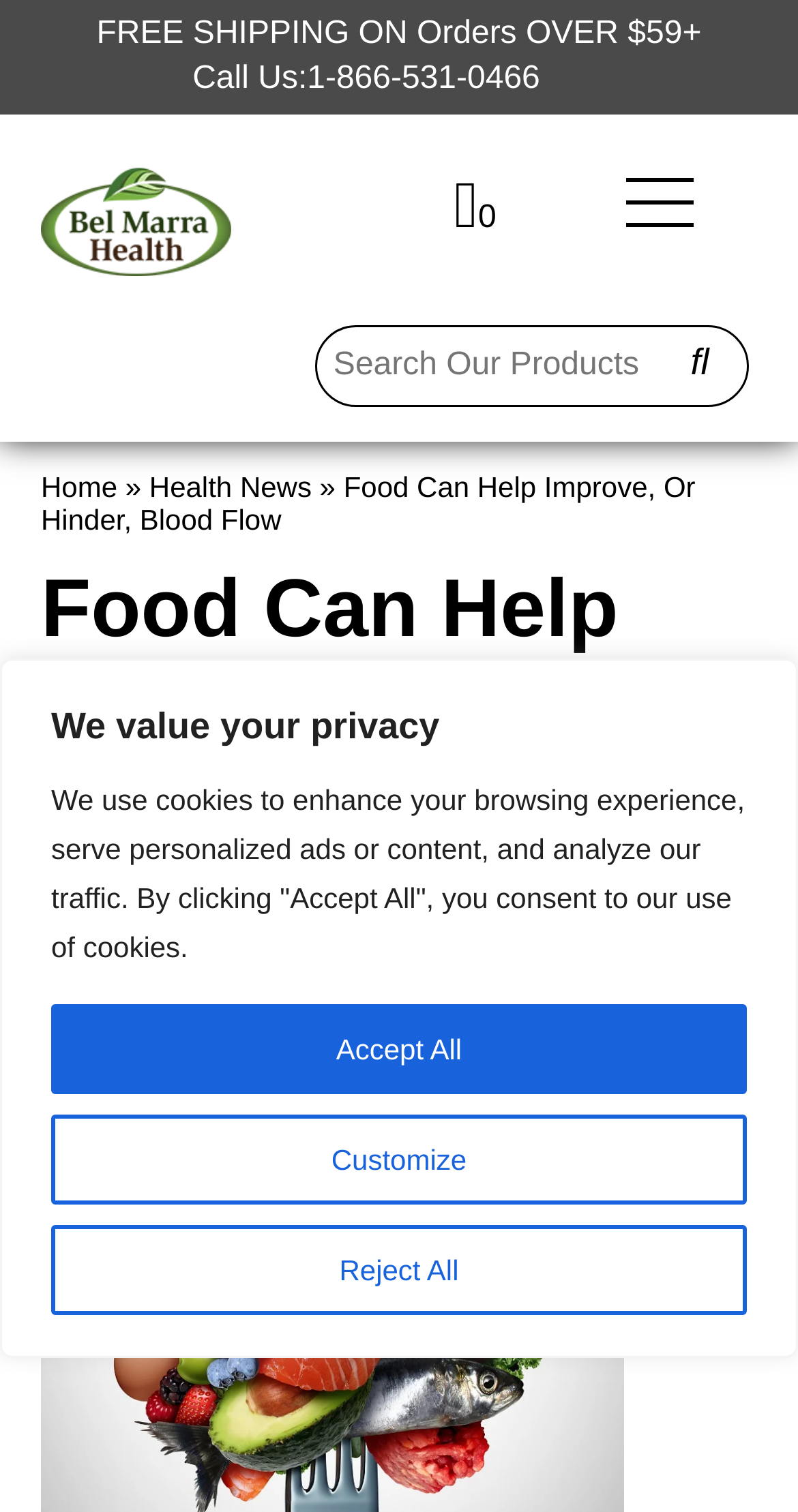Please determine the headline of the webpage and provide its content.

Food Can Help Improve, Or Hinder, Blood Flow